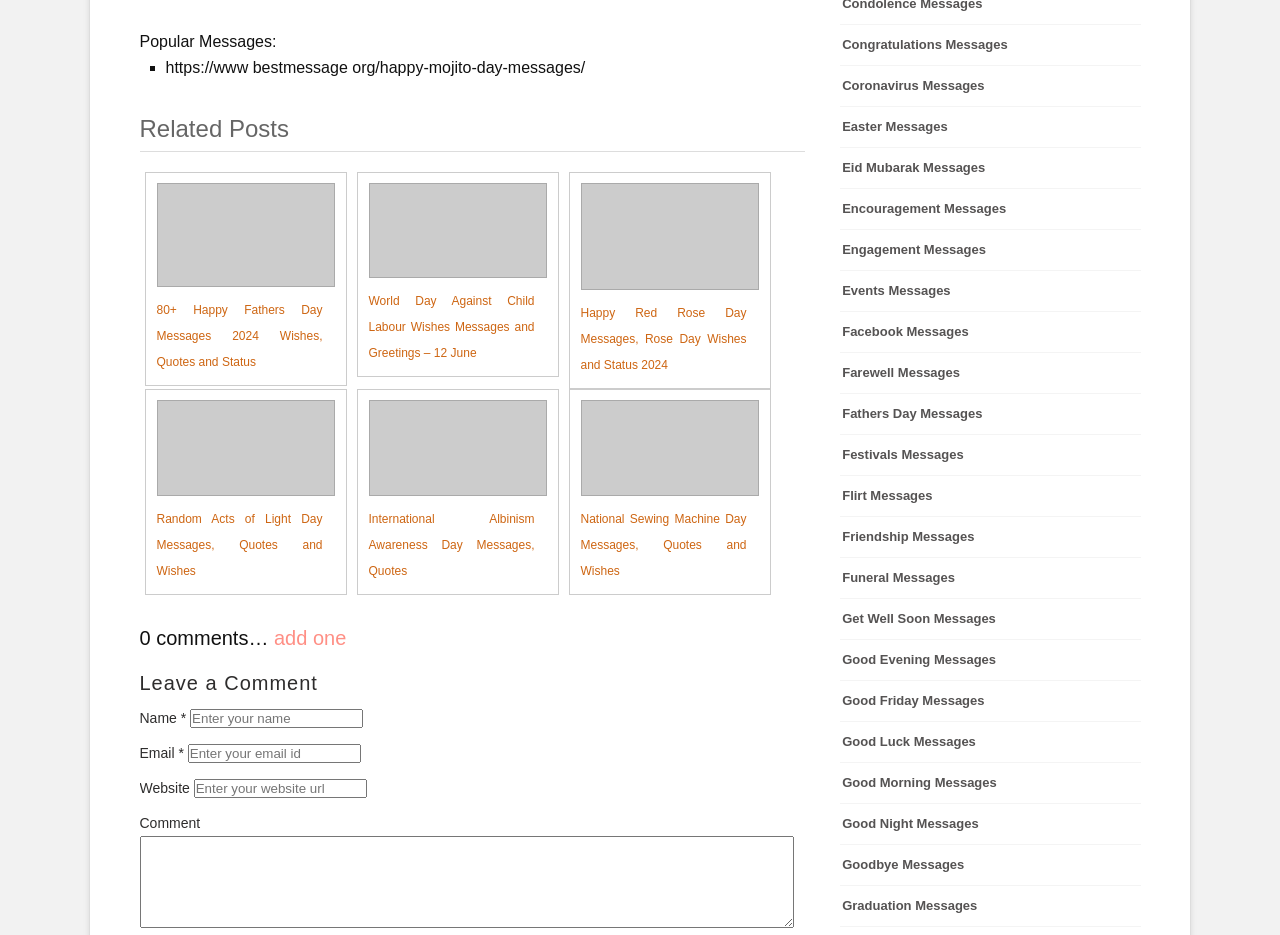Find the bounding box coordinates of the area to click in order to follow the instruction: "Click on 'Congratulations Messages'".

[0.656, 0.027, 0.891, 0.07]